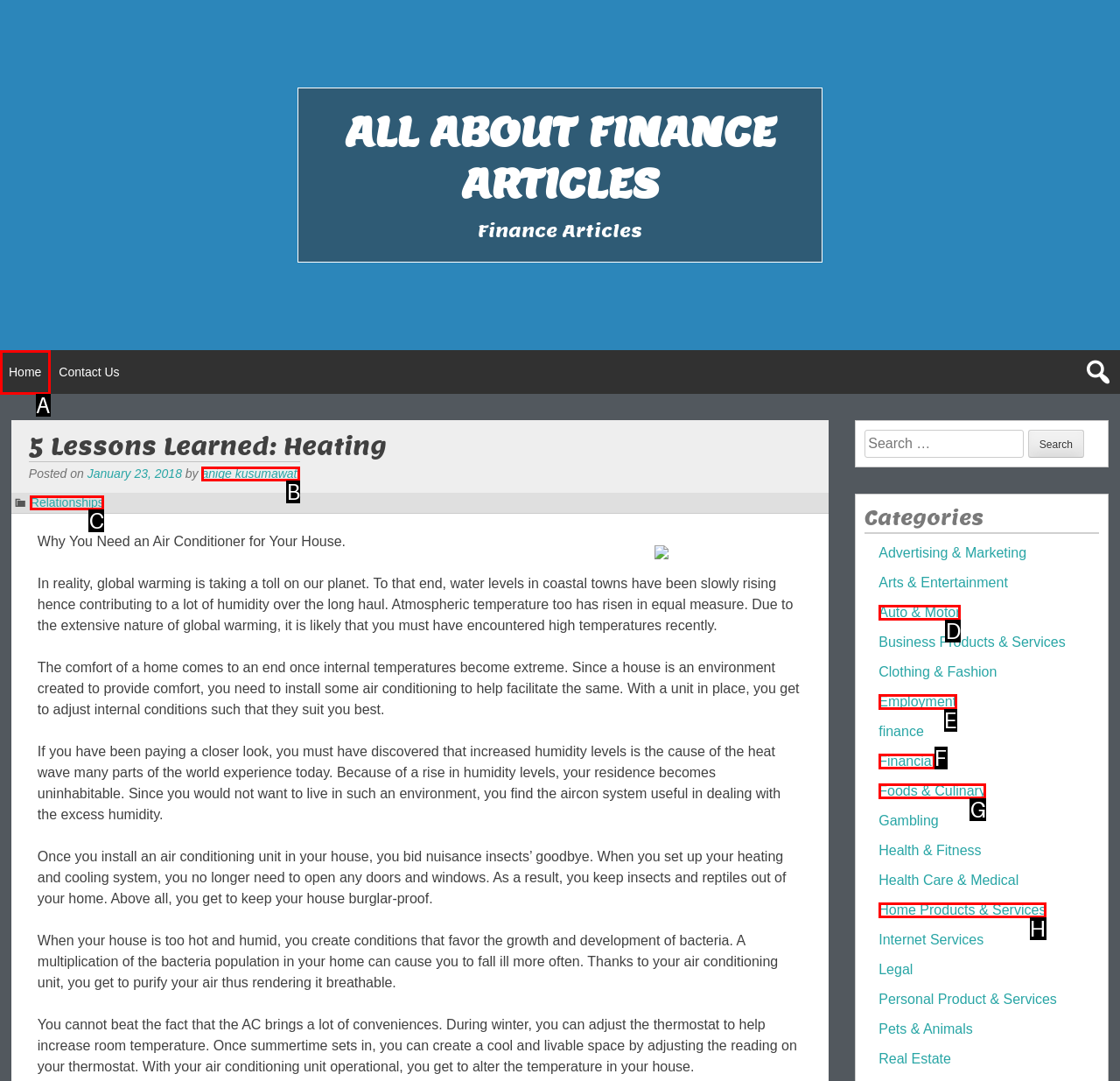Select the option that matches this description: aniqe kusumawati
Answer by giving the letter of the chosen option.

B